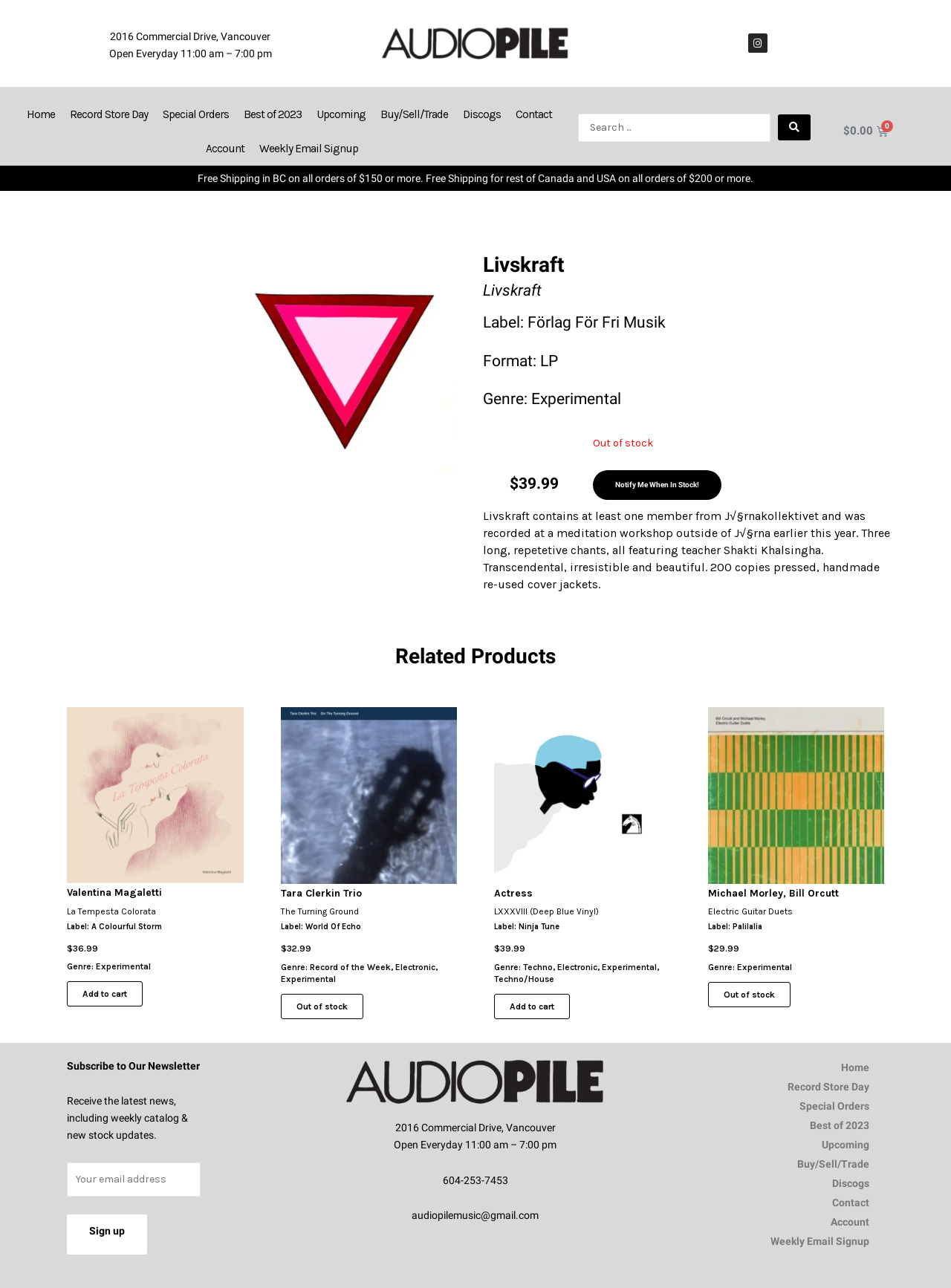Specify the bounding box coordinates of the area that needs to be clicked to achieve the following instruction: "Notify me when Livskraft is in stock".

[0.623, 0.365, 0.758, 0.388]